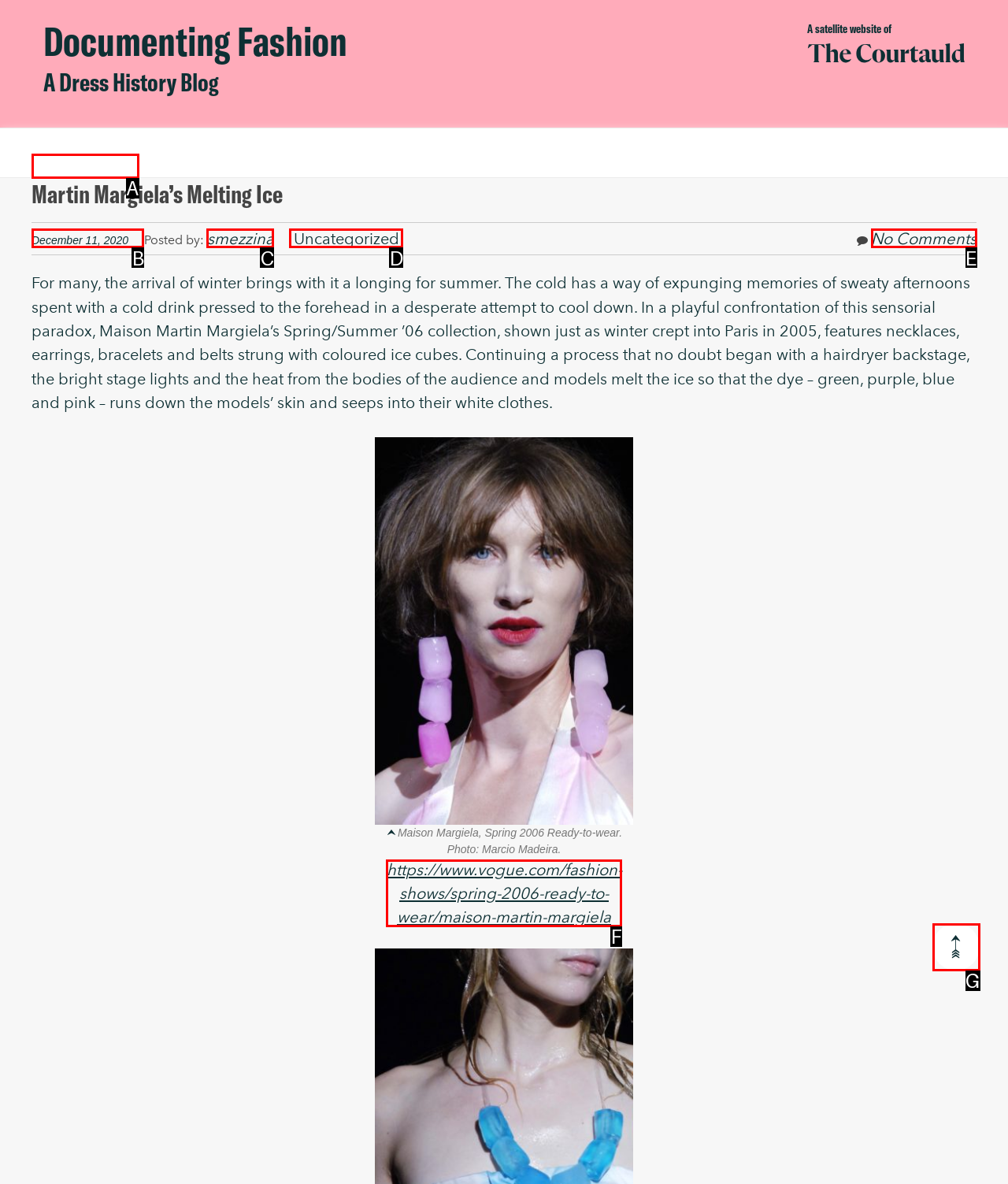Select the option that matches the description: December 11, 2020. Answer with the letter of the correct option directly.

B